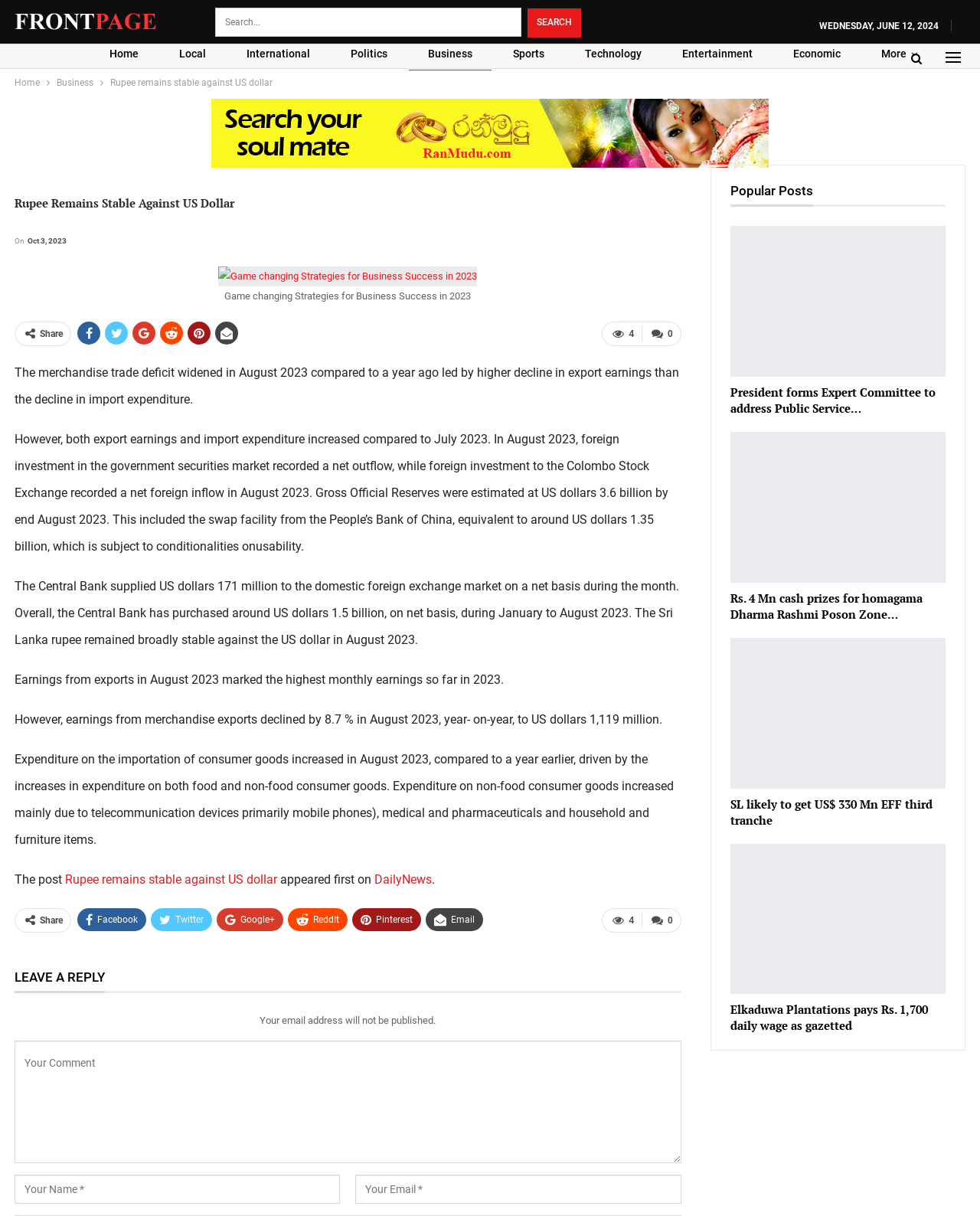Illustrate the webpage's structure and main components comprehensively.

The webpage is an article page from a news website, specifically from the "Business" section. At the top, there is a logo and a search bar. Below the search bar, there are navigation links to different sections of the website, including "Home", "Local", "International", "Politics", "Business", "Sports", "Technology", "Entertainment", and "Economic". 

On the left side, there is a breadcrumb navigation showing the current page's location: "Home" > "Business" > "Rupee remains stable against US dollar". Below the breadcrumb navigation, there is a heading that reads "Rupee Remains Stable Against US Dollar". 

The article's content is divided into several paragraphs, discussing the merchandise trade deficit, export earnings, and import expenditure in August 2023. There are also some social media sharing links and a "Share" button above the article. 

On the right side, there is a sidebar with a heading "Popular Posts" and a list of links to other articles, including "President forms Expert Committee to address Public Service salary Anomalies", "Rs. 4 Mn cash prizes for homagama Dharma Rashmi Poson Zone lantern competition winners", and "SL likely to get US$ 330 Mn EFF third tranche".

At the bottom of the page, there is a comment section where users can leave a reply. The comment section includes a text box for the comment, and text boxes for the user's name and email address. There is also a note stating that the email address will not be published.